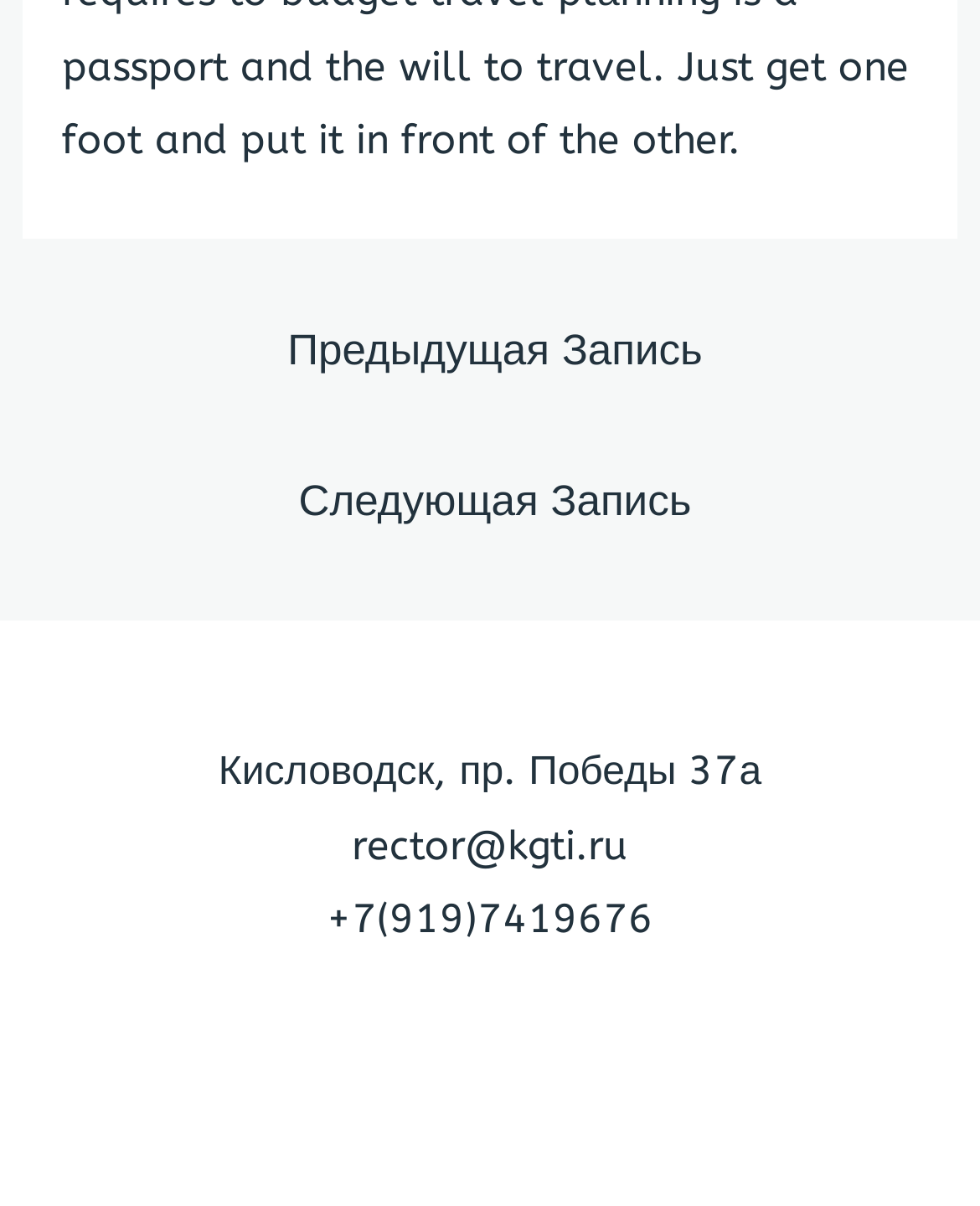Look at the image and answer the question in detail:
What is the region of the webpage that contains footer information?

I searched for the region that contains footer information by looking at the complementary element 'Footer Widget 1'. I found that this element has a bounding box with coordinates [0.077, 0.608, 0.923, 0.794], which indicates the region of the webpage that contains footer information.